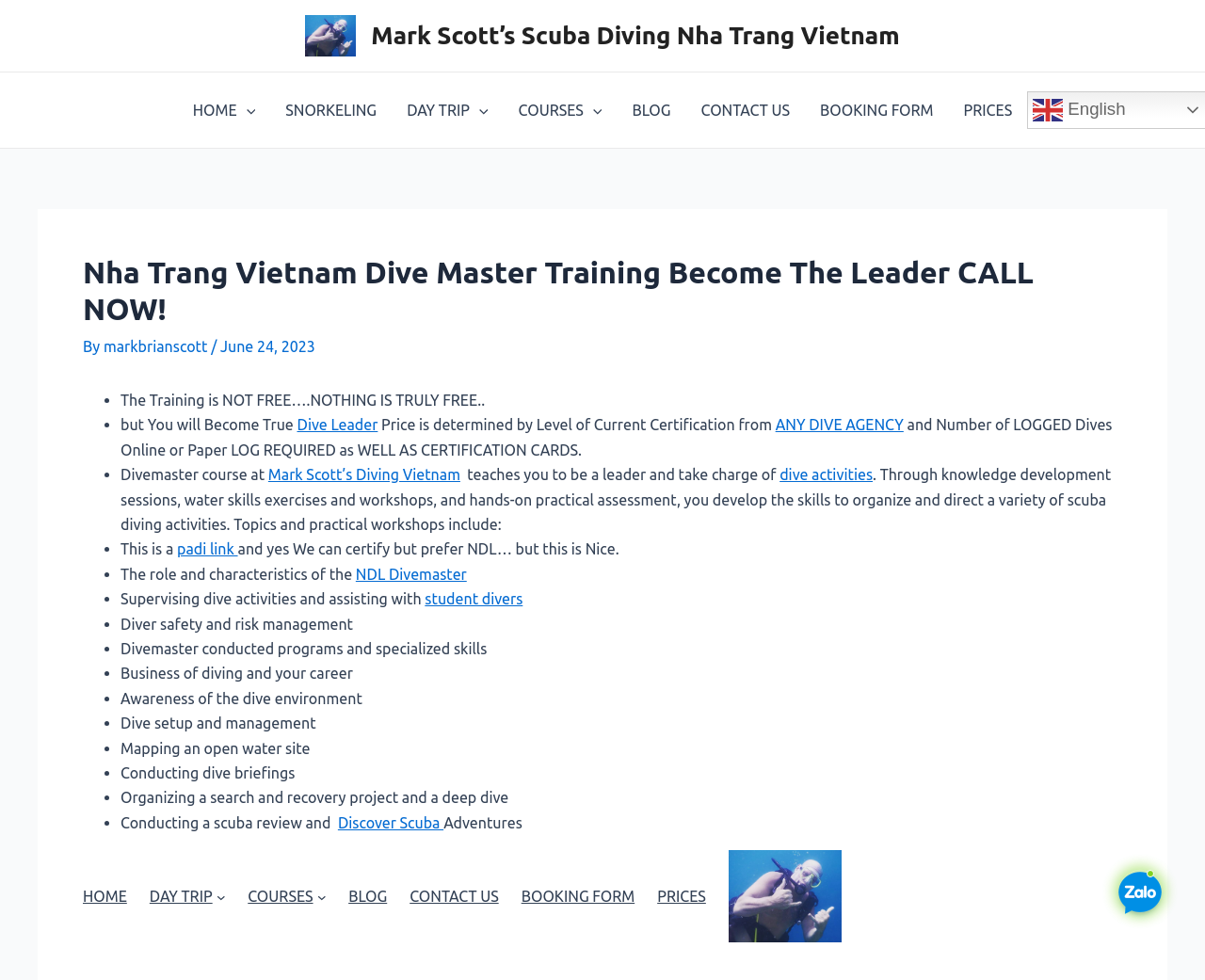With reference to the image, please provide a detailed answer to the following question: What is the purpose of the Divemaster course?

According to the webpage content, the purpose of the Divemaster course is to teach students to be leaders and take charge of dive activities, which involves knowledge development sessions, water skills exercises, and hands-on practical assessment.